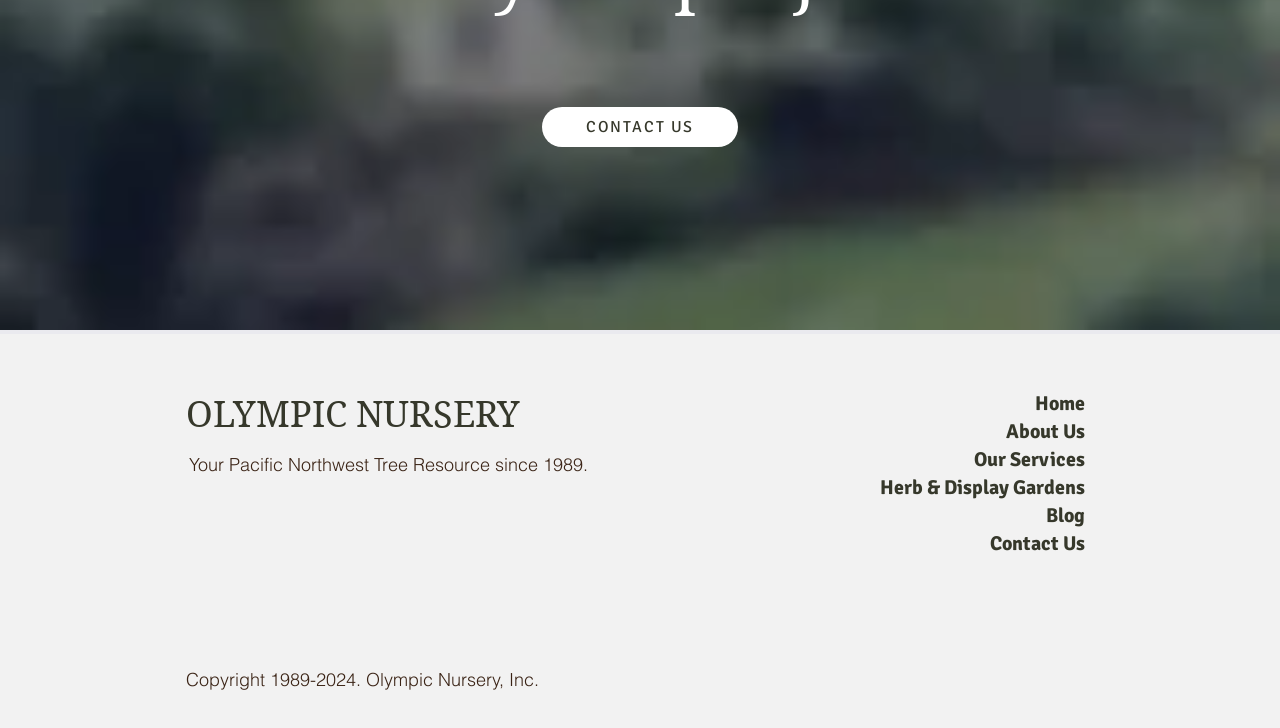Please locate the bounding box coordinates of the region I need to click to follow this instruction: "click CONTACT US".

[0.423, 0.147, 0.577, 0.202]